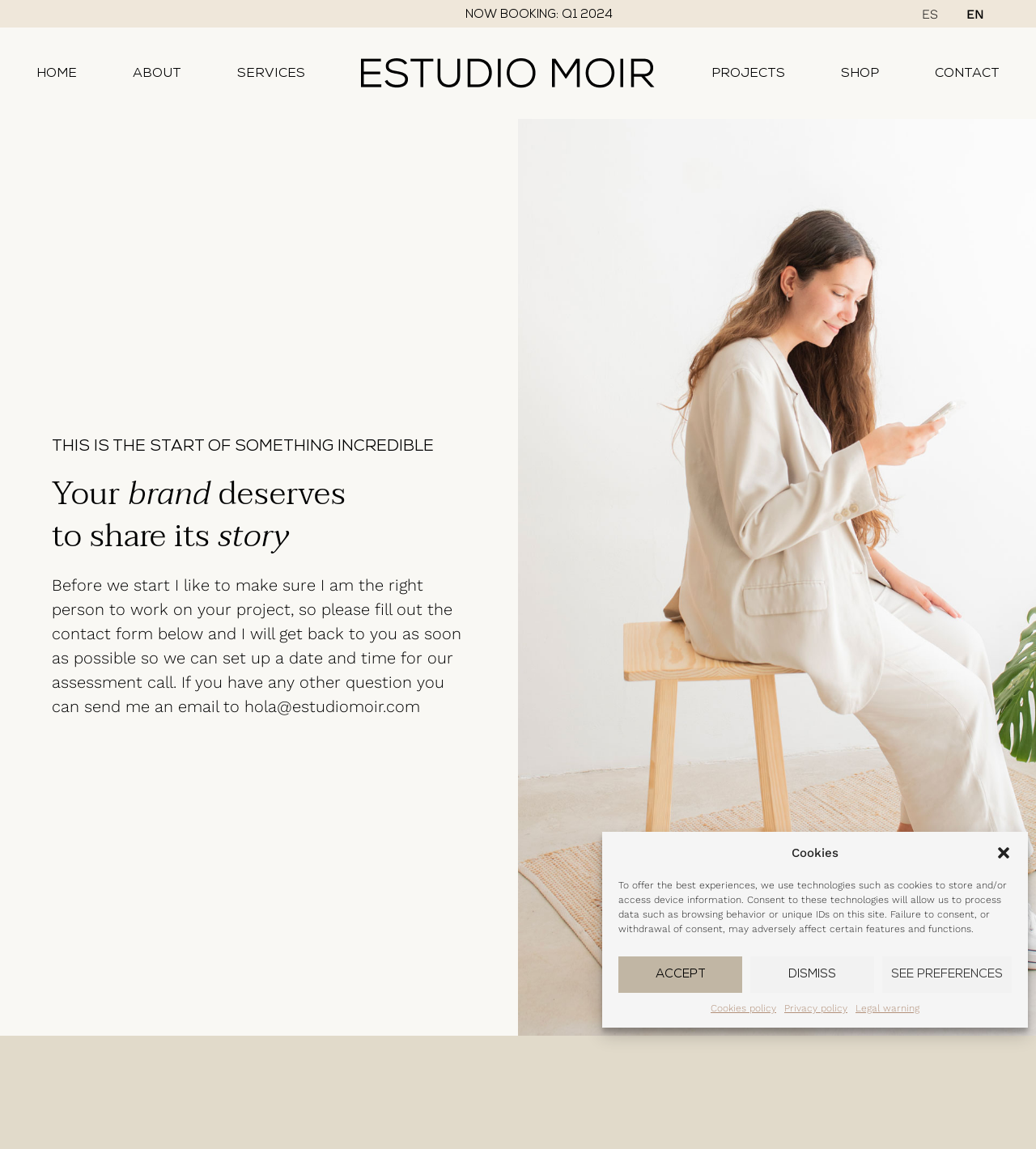How many language options are available?
Please provide a single word or phrase in response based on the screenshot.

2